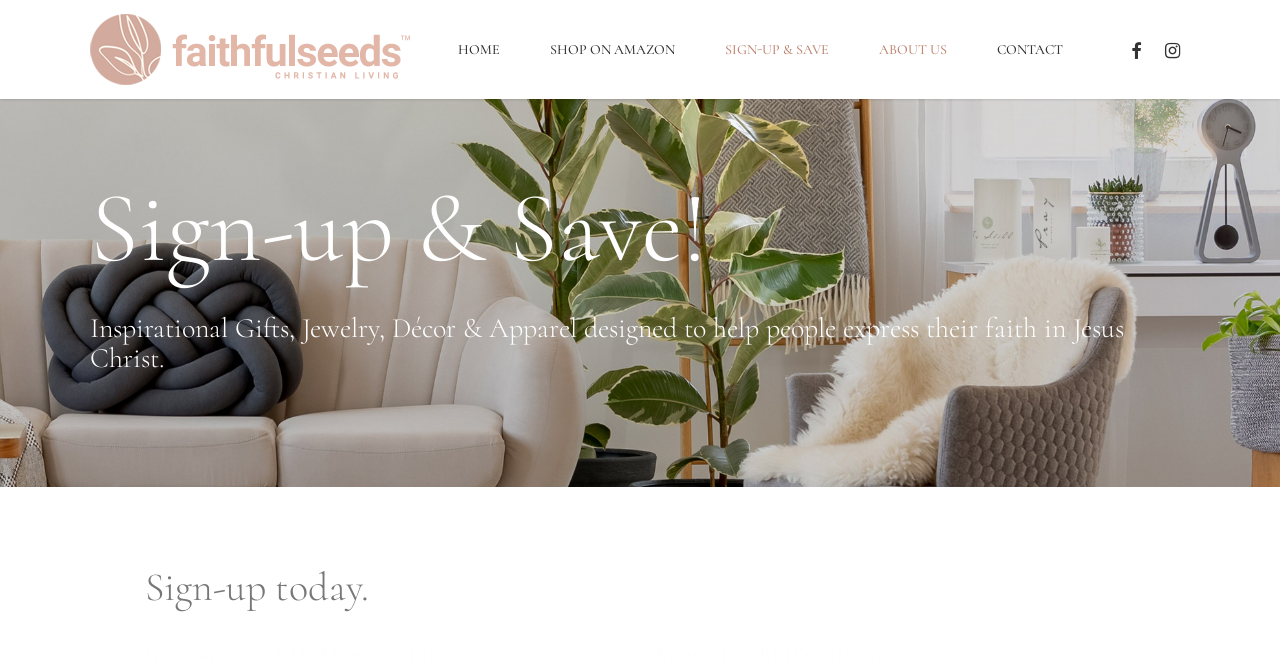Articulate a complete and detailed caption of the webpage elements.

The webpage is about Faithful Seeds, a Christian brand offering inspirational gifts, jewelry, décor, and apparel designed to help people express their faith in Jesus Christ. 

At the top left of the page, there is a logo that is also a link, which has the same name as the webpage title, "Faithful Seeds | Christian Tumbers for Women". 

Below the logo, there is a navigation menu with five links: "HOME", "SHOP ON AMAZON", "SIGN-UP & SAVE", "ABOUT US", and "CONTACT", which are aligned horizontally and evenly spaced. 

To the right of the navigation menu, there are two social media links, "FACEBOOK" and "INSTAGRAM", which are also aligned horizontally. 

The main content of the page is divided into three sections. The first section has a heading "Sign-up & Save!" and is located at the top center of the page. 

The second section has a longer heading that describes the brand's mission and is located below the first section, spanning the entire width of the page. 

The third section has a heading "Sign-up today" and is located at the bottom center of the page.